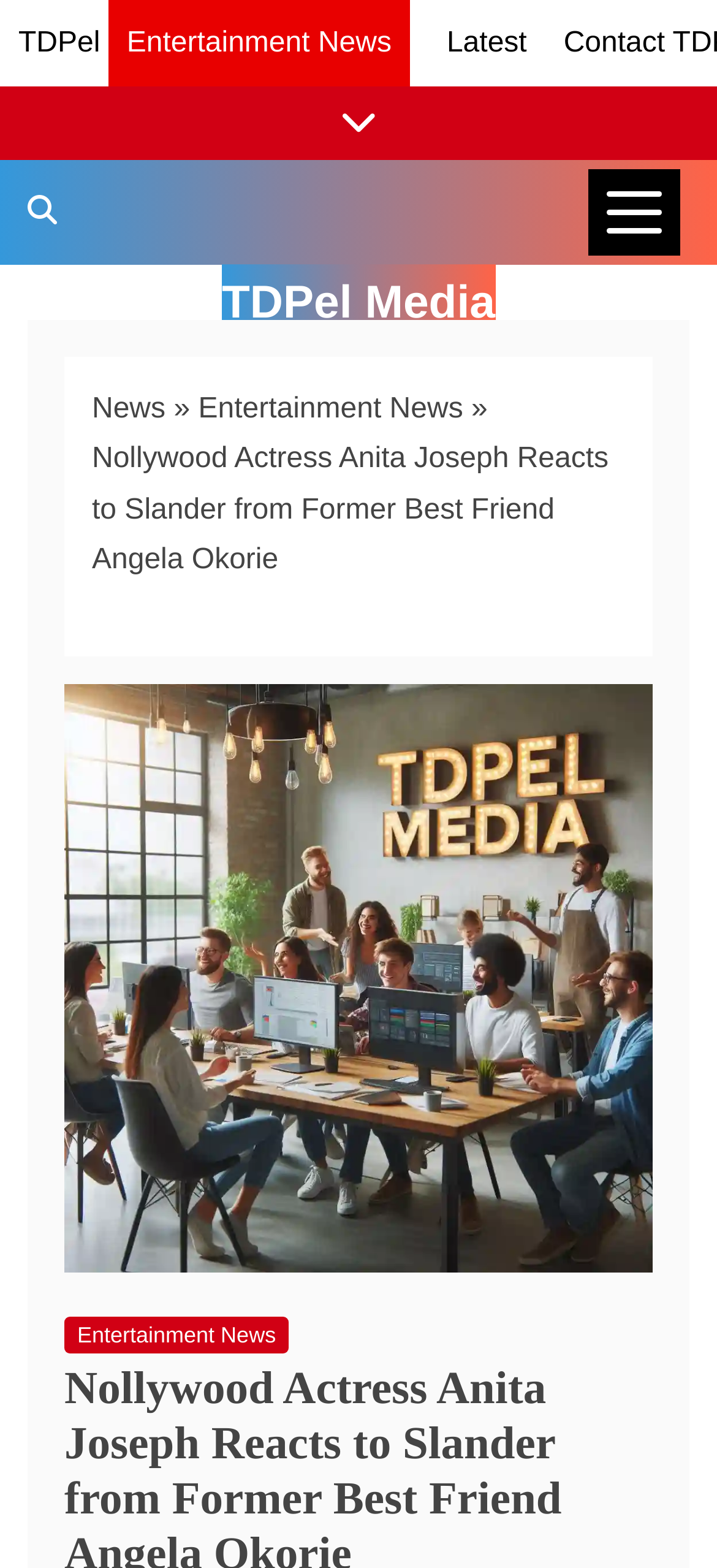What type of content is the image on the webpage?
Based on the image, answer the question with a single word or brief phrase.

News article image